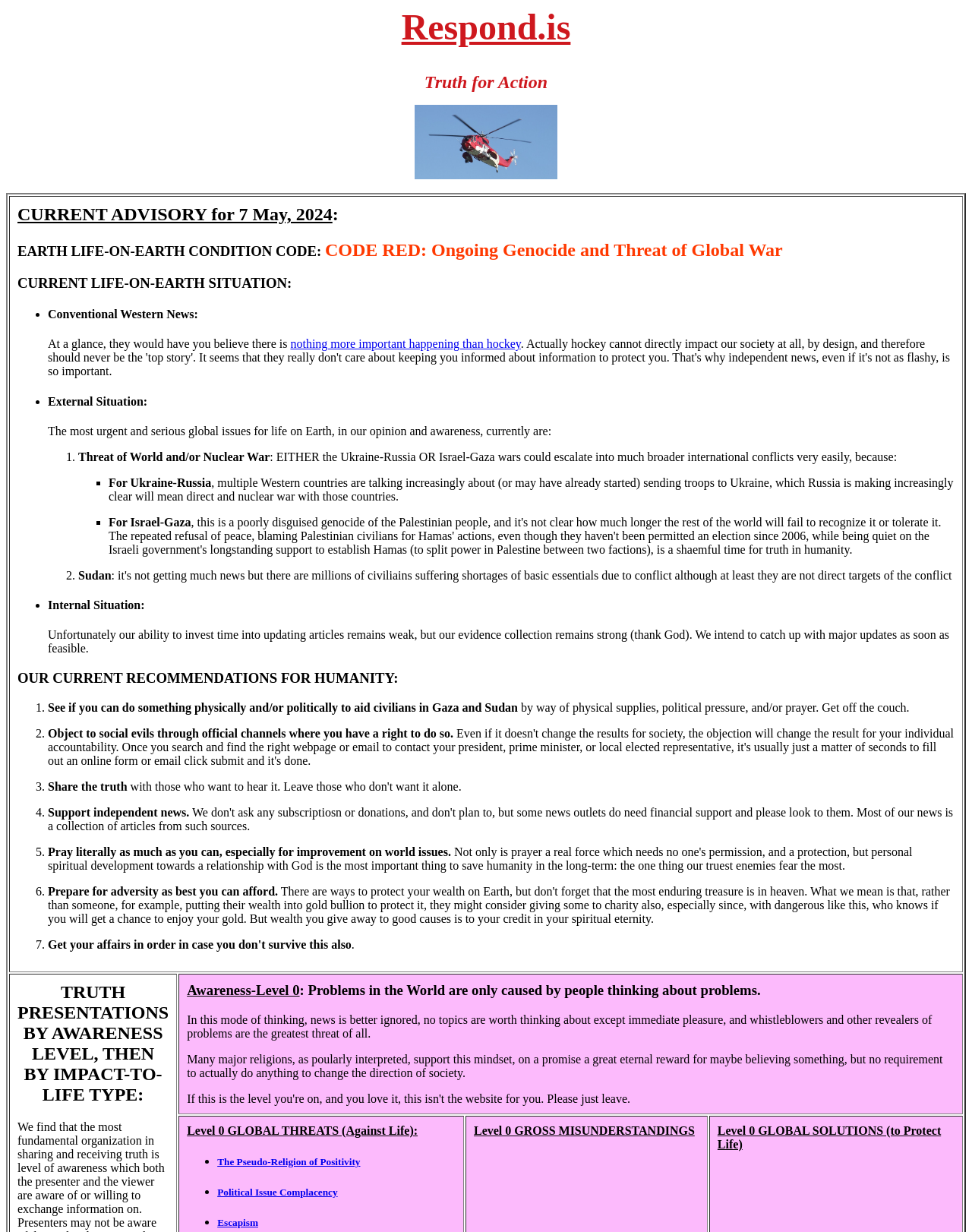What is recommended to aid civilians in Gaza and Sudan?
Please describe in detail the information shown in the image to answer the question.

The webpage recommends that people can do something physically and/or politically to aid civilians in Gaza and Sudan by way of physical supplies, political pressure, and/or prayer.